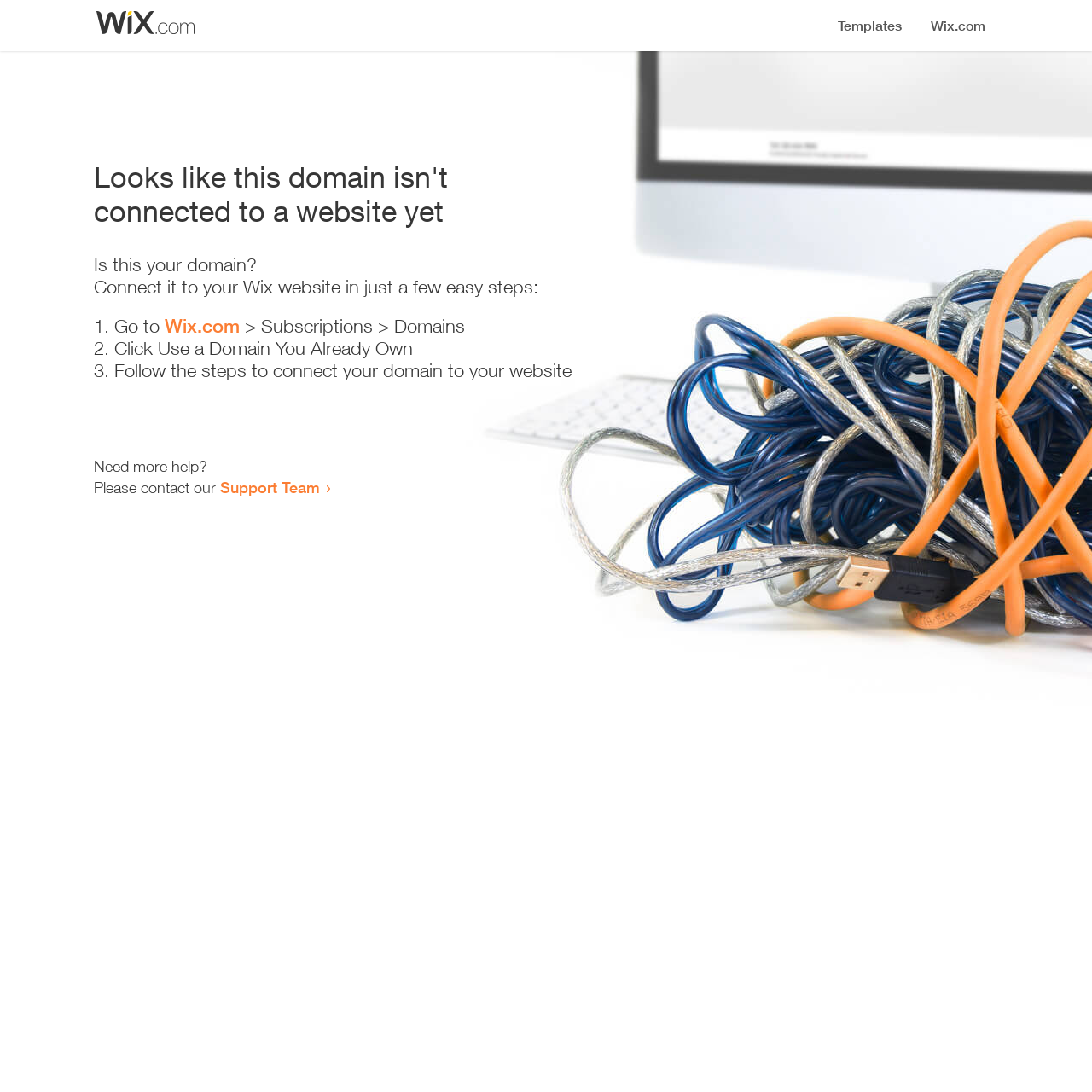Consider the image and give a detailed and elaborate answer to the question: 
What is the user trying to achieve?

Based on the instructions and messages on the webpage, it is clear that the user is trying to connect their domain to their Wix website, as indicated by the heading and the steps provided.